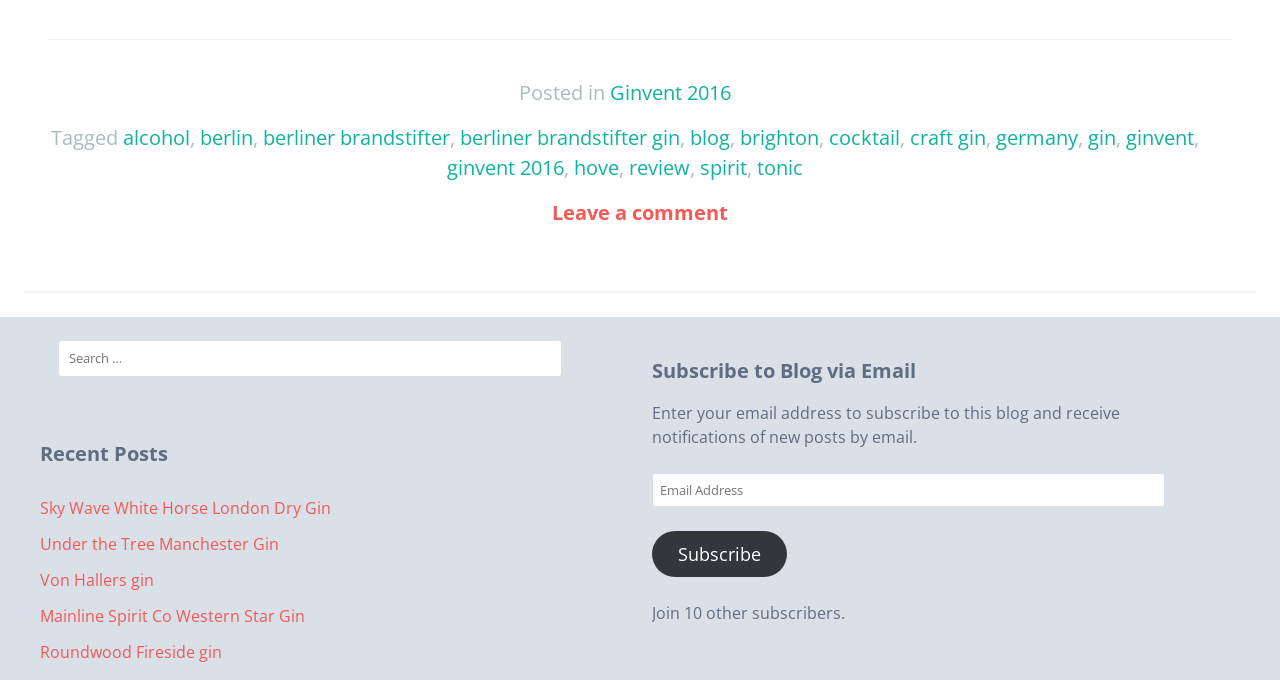Respond to the following question using a concise word or phrase: 
What is the purpose of the search box?

Search for posts